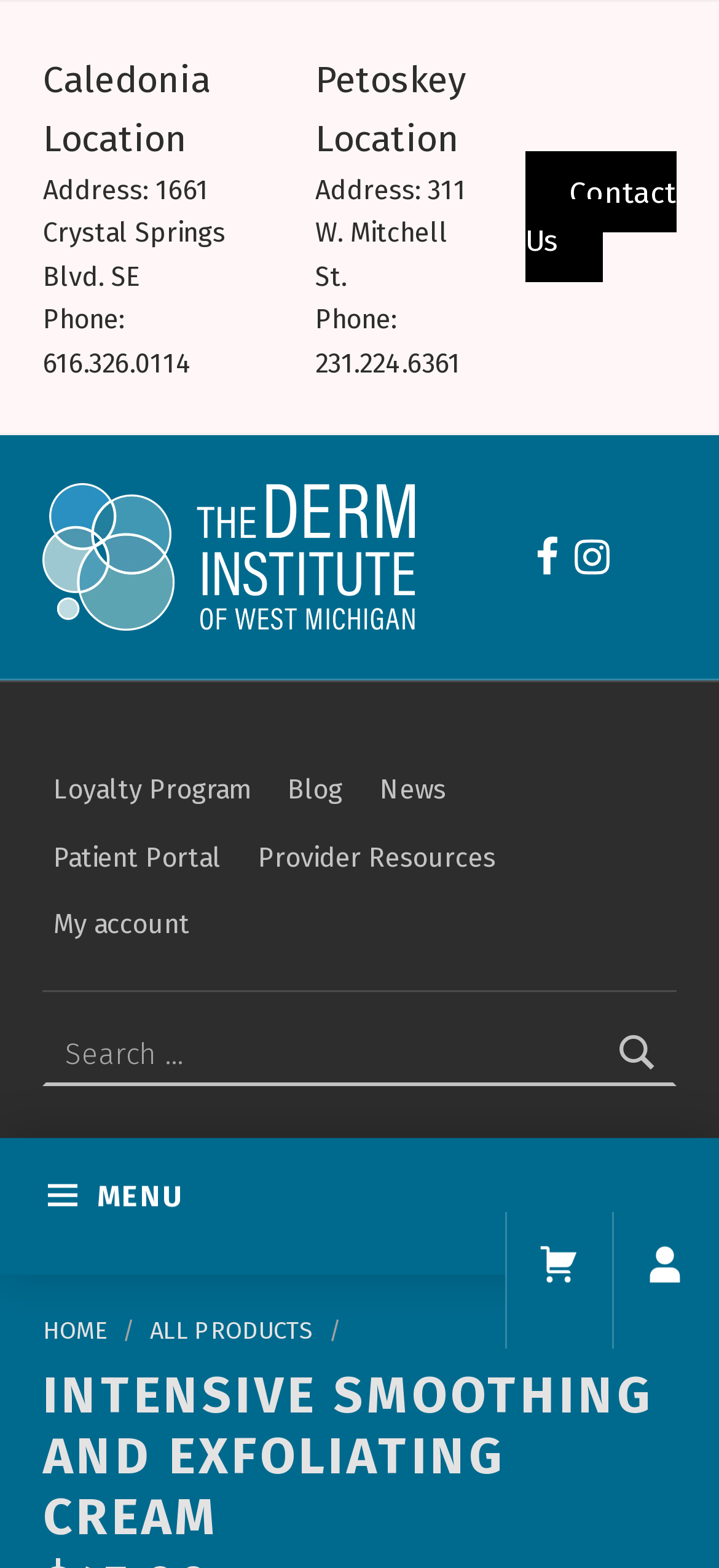Extract the main title from the webpage and generate its text.

INTENSIVE SMOOTHING AND EXFOLIATING CREAM